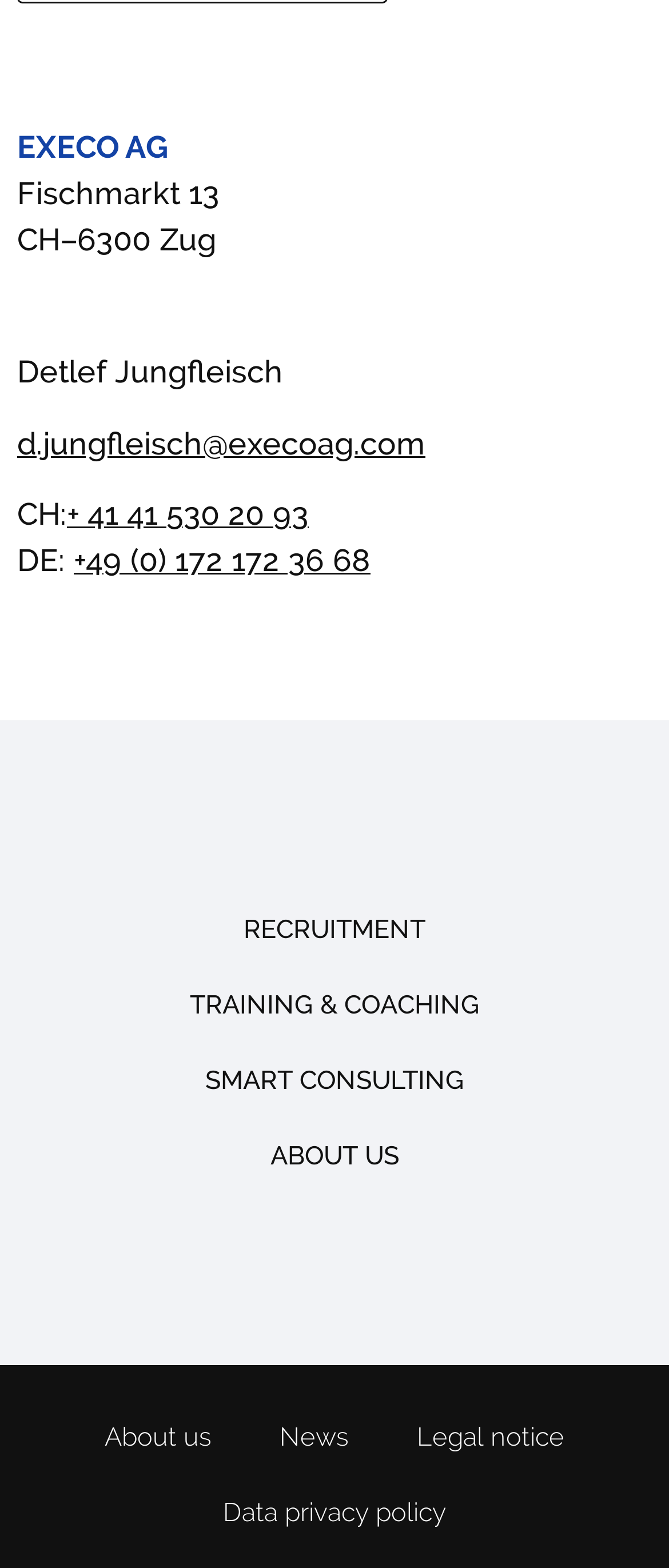Please give a one-word or short phrase response to the following question: 
What are the services offered by EXECO AG?

RECRUITMENT, TRAINING & COACHING, SMART CONSULTING